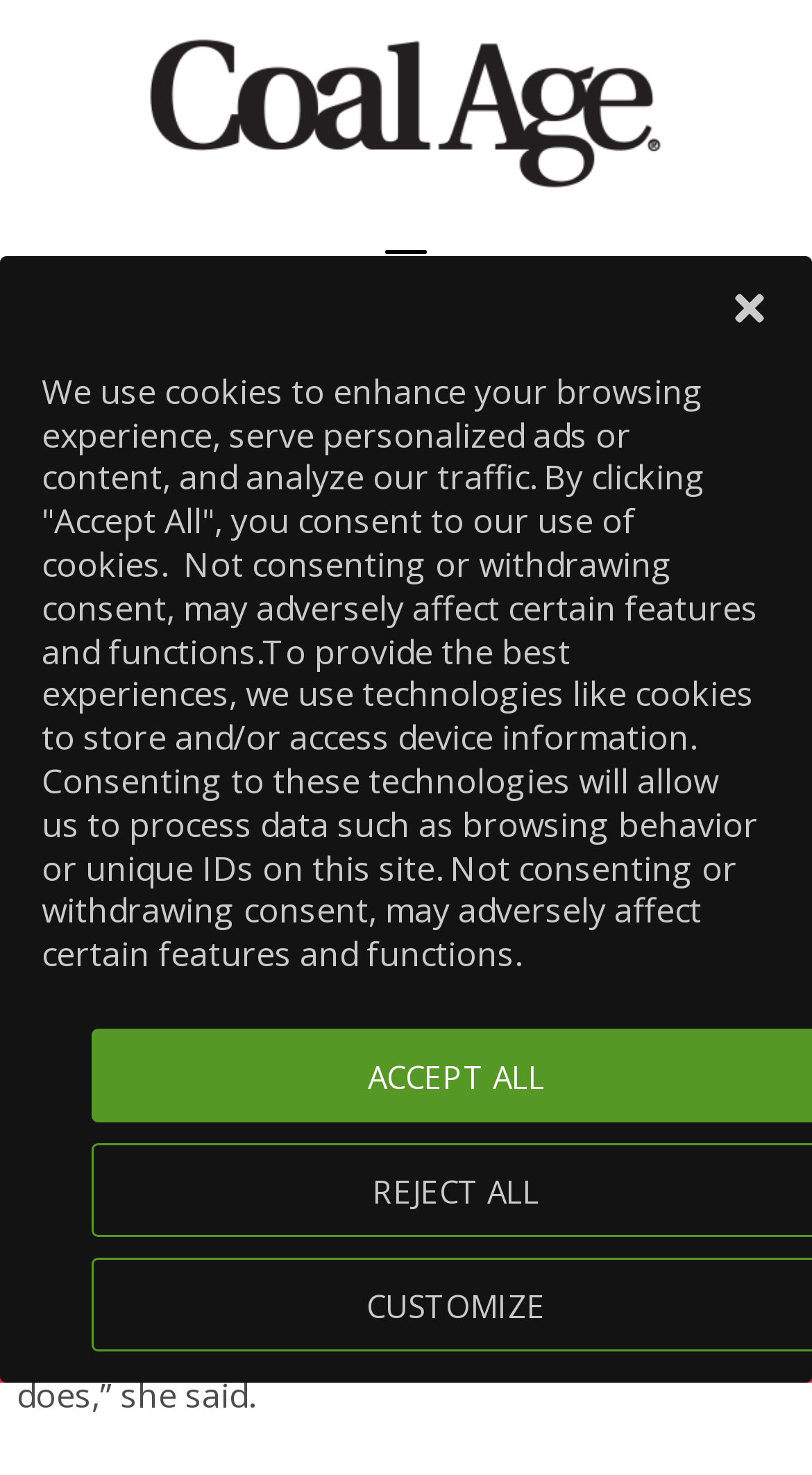Based on the image, provide a detailed and complete answer to the question: 
What is the purpose of the tag in the cordless lamp?

According to the quote from NLT Global President Heidi Levitt, 'Mines can now ensure miners underground are tracked for safety purposes — the tag is enclosed and powered'.